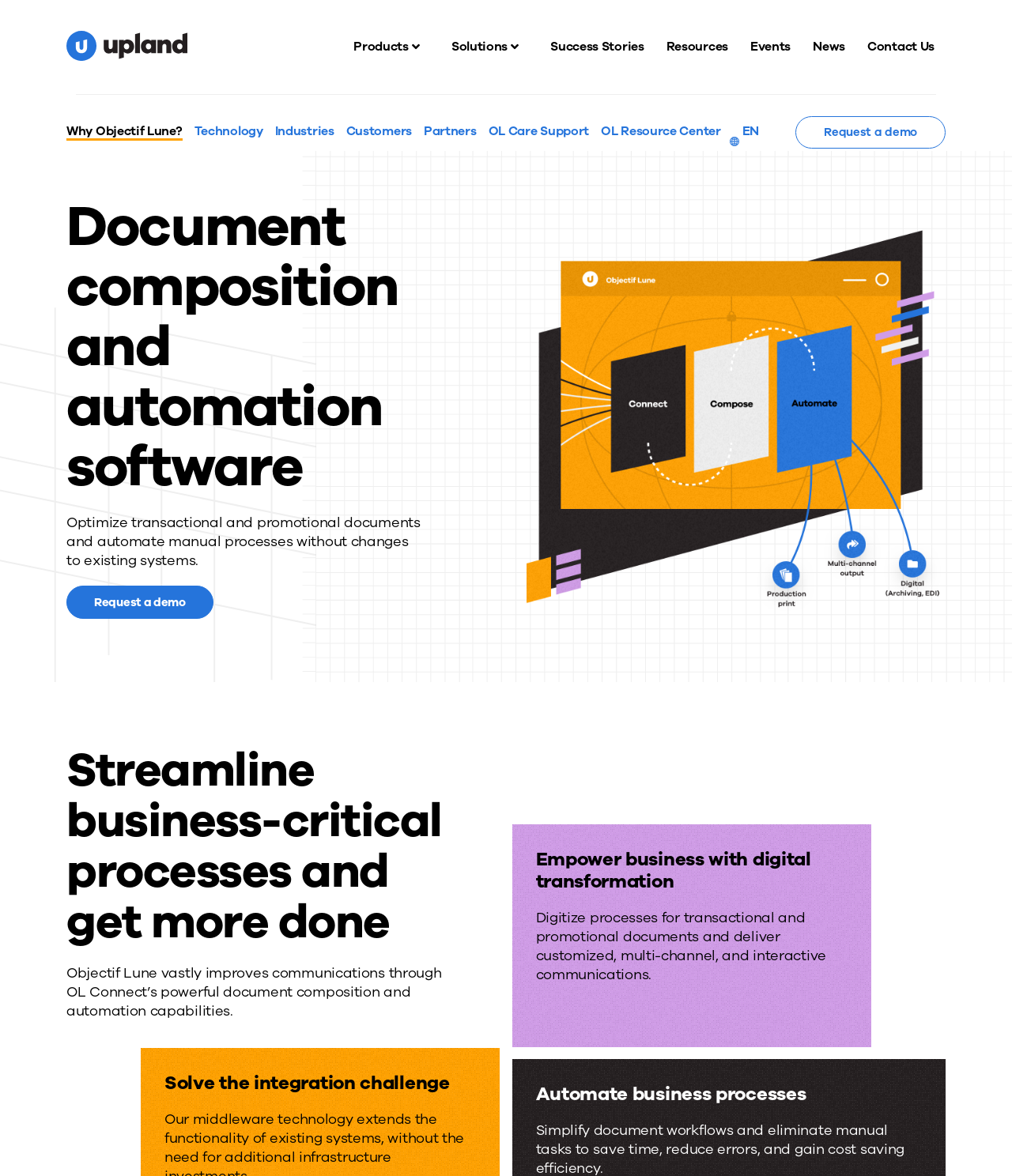Provide the bounding box coordinates of the HTML element described as: "Request a demo". The bounding box coordinates should be four float numbers between 0 and 1, i.e., [left, top, right, bottom].

[0.786, 0.099, 0.934, 0.126]